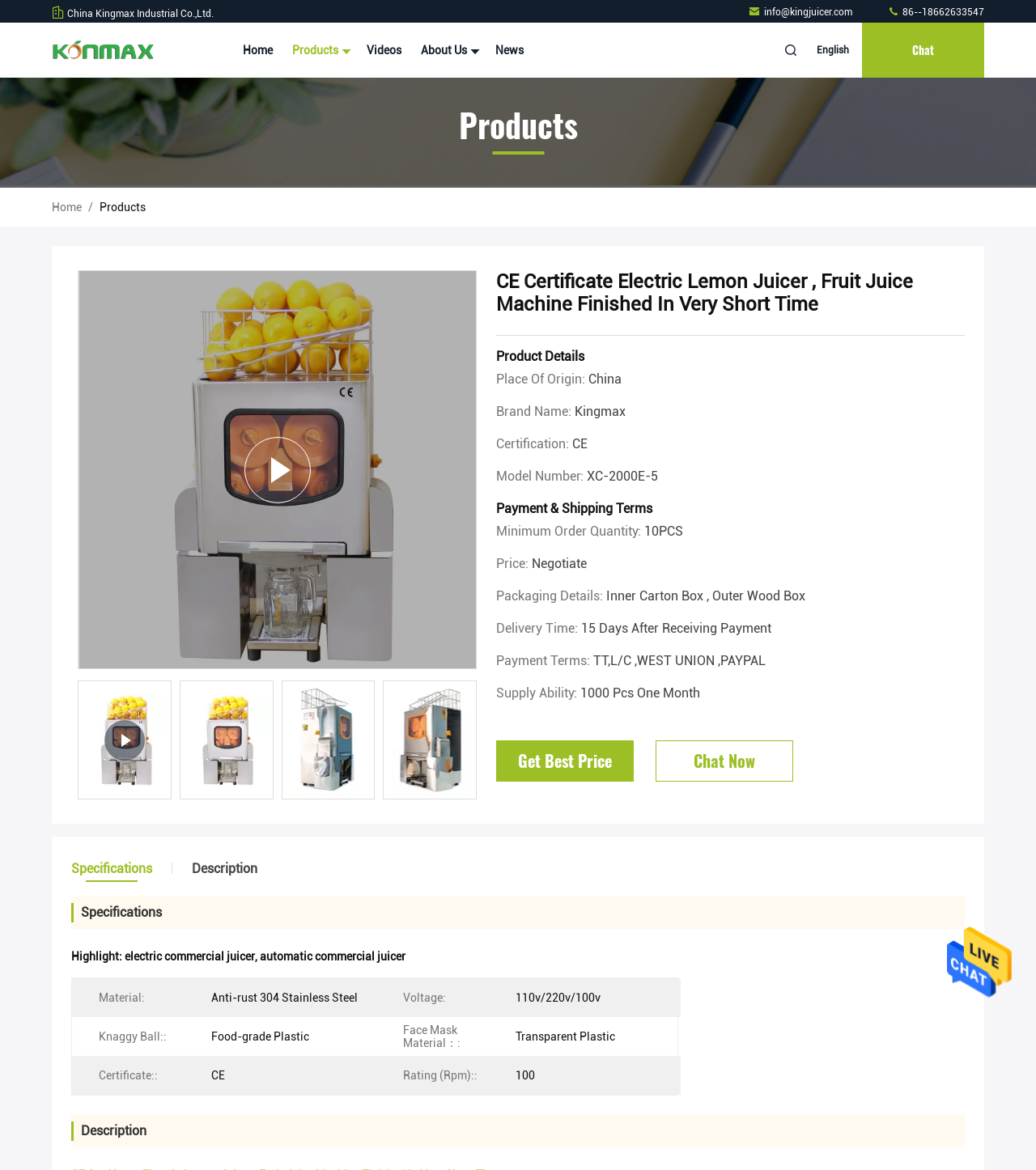Please identify the bounding box coordinates of the element that needs to be clicked to perform the following instruction: "Go to Home page".

[0.234, 0.019, 0.263, 0.066]